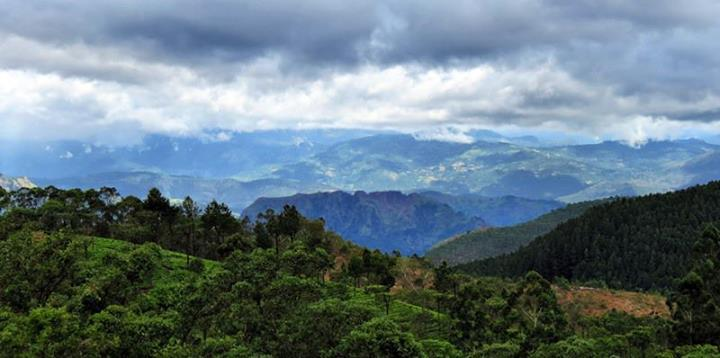Offer a detailed narrative of the image.

The image showcases the breathtaking scenery of the Randenigala region, highlighting the lush greenery and mountainous terrain characteristic of Sri Lanka's tropical moist monsoon forests. In the foreground, dense foliage interspersed with varying shades of green creates a vibrant landscape, while the distant hills fade into layers of blue and gray, illustrating the depth and vastness of the terrain. The sky above is populated with dramatic cloud formations, hinting at the dynamic weather typical of this region. This ecosystem is home to diverse flora and fauna, playing a crucial role in the biodiversity of Sri Lanka. The visual representation emphasizes the ecological significance of such forests, blending natural beauty with a rich array of species and habitats.